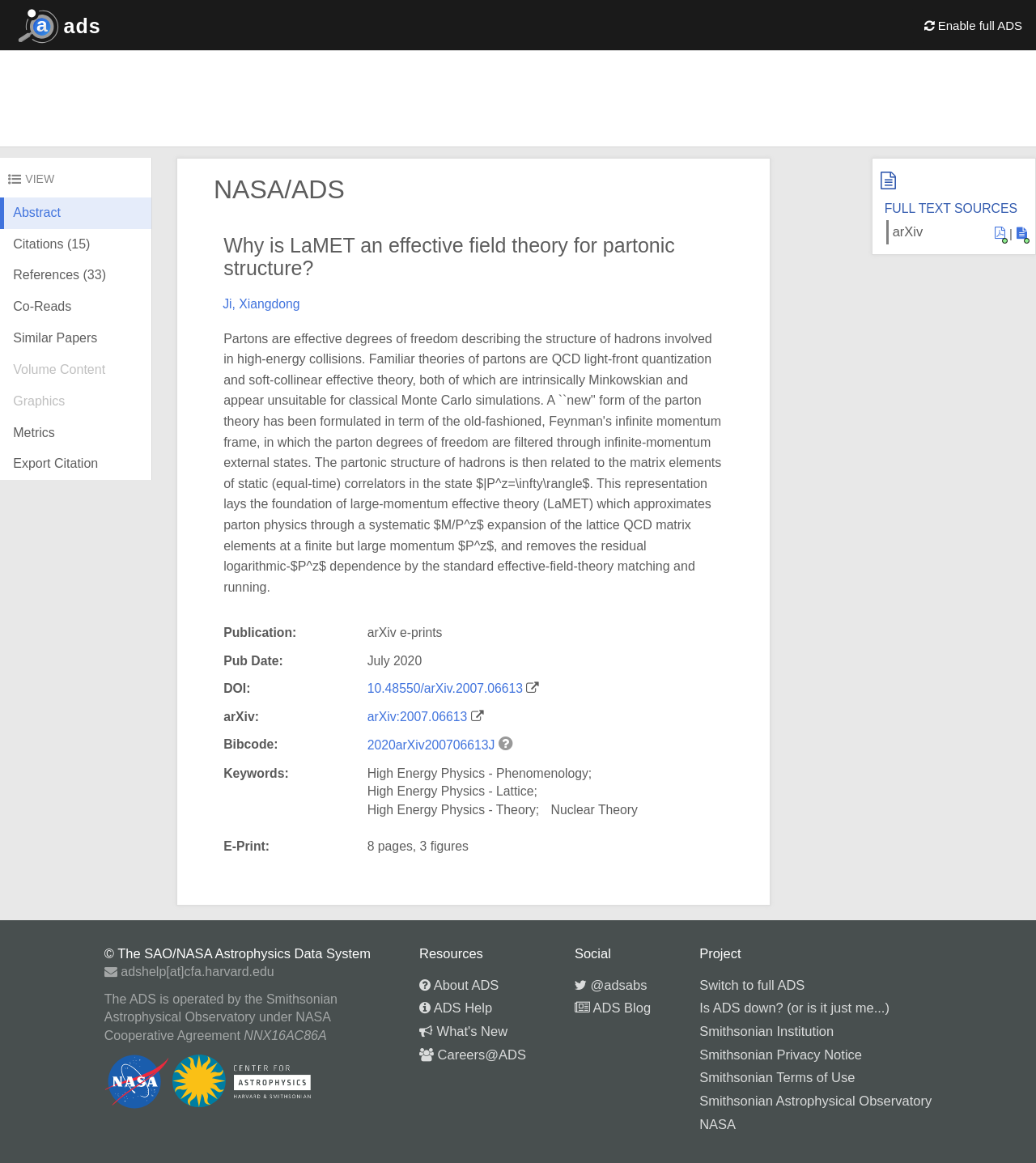What is the publication date of the paper?
Please provide a comprehensive answer based on the information in the image.

I found the answer by looking at the description list section of the webpage, where the paper's details are listed, including the publication date, which is July 2020.